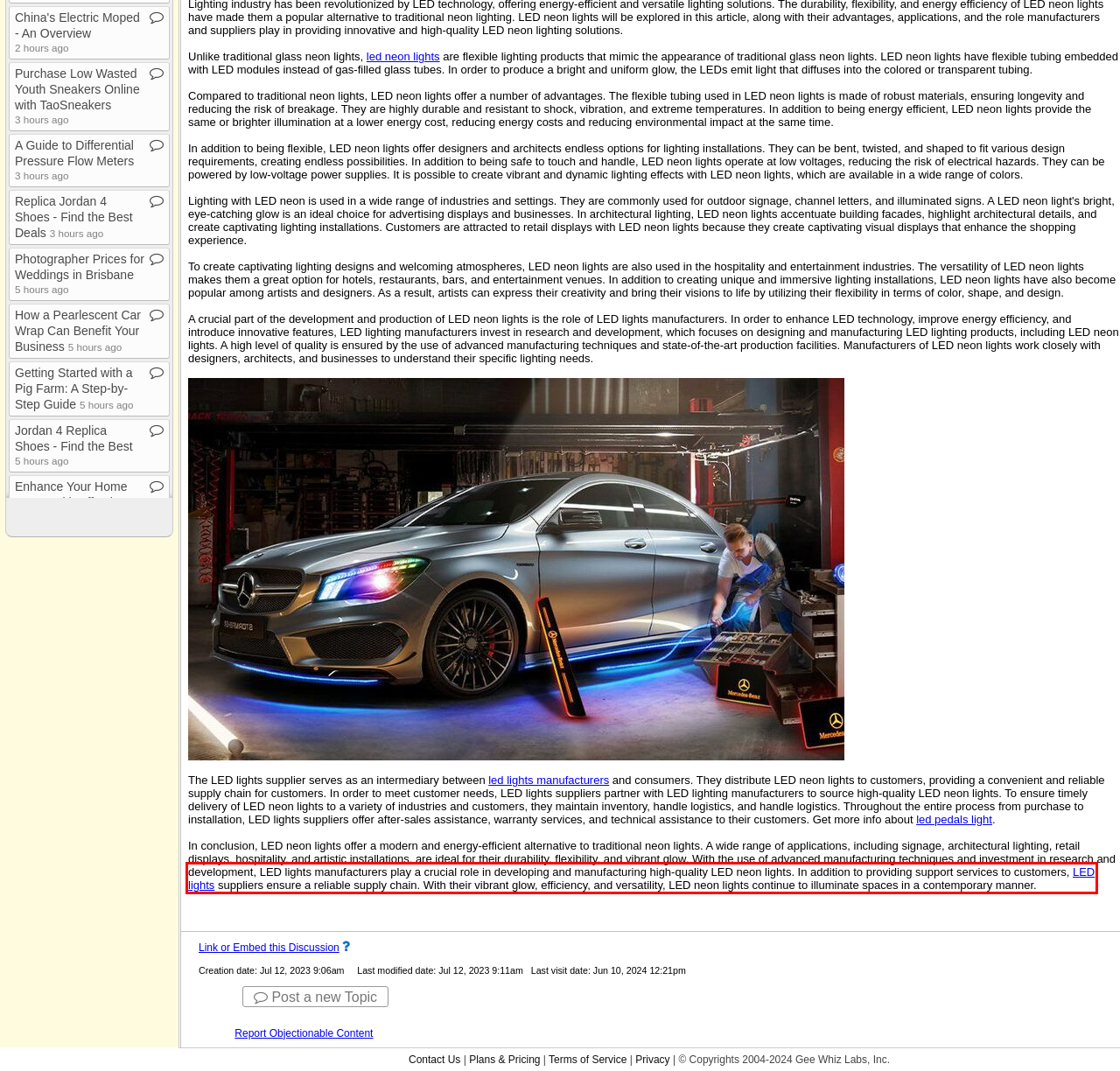Take a look at the provided webpage screenshot featuring a red bounding box around an element. Select the most appropriate webpage description for the page that loads after clicking on the element inside the red bounding box. Here are the candidates:
A. Log into your Account | KeepandShare
B. Best 5 LED Lights Manufacturers in China - Numeriklire China Product Sourcing Agent
C. Best 5 LED Neon Lights Manufacturers 2022 - Numeriklire China Product Sourcing Agent
D. Embedding Overview | Keep&Share Developer
E. The Top 5 Led Pedals Light Distributor You Should Know - Numeriklire China Product Sourcing Agent
F. Keep&Share
G. Support : Support Portal
H. My Discussions

B